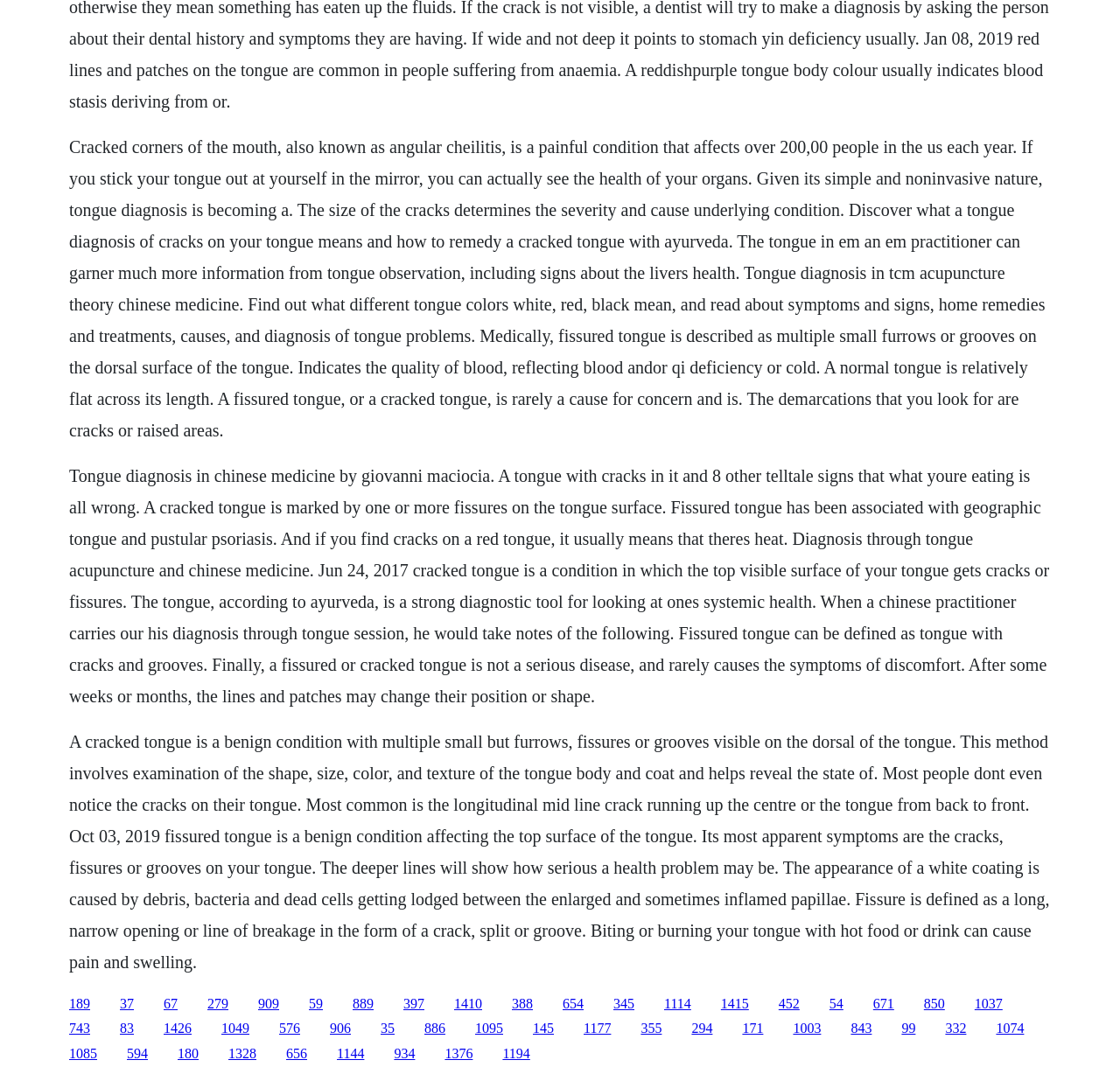Identify the bounding box coordinates of the clickable section necessary to follow the following instruction: "Click the link '397'". The coordinates should be presented as four float numbers from 0 to 1, i.e., [left, top, right, bottom].

[0.36, 0.927, 0.379, 0.941]